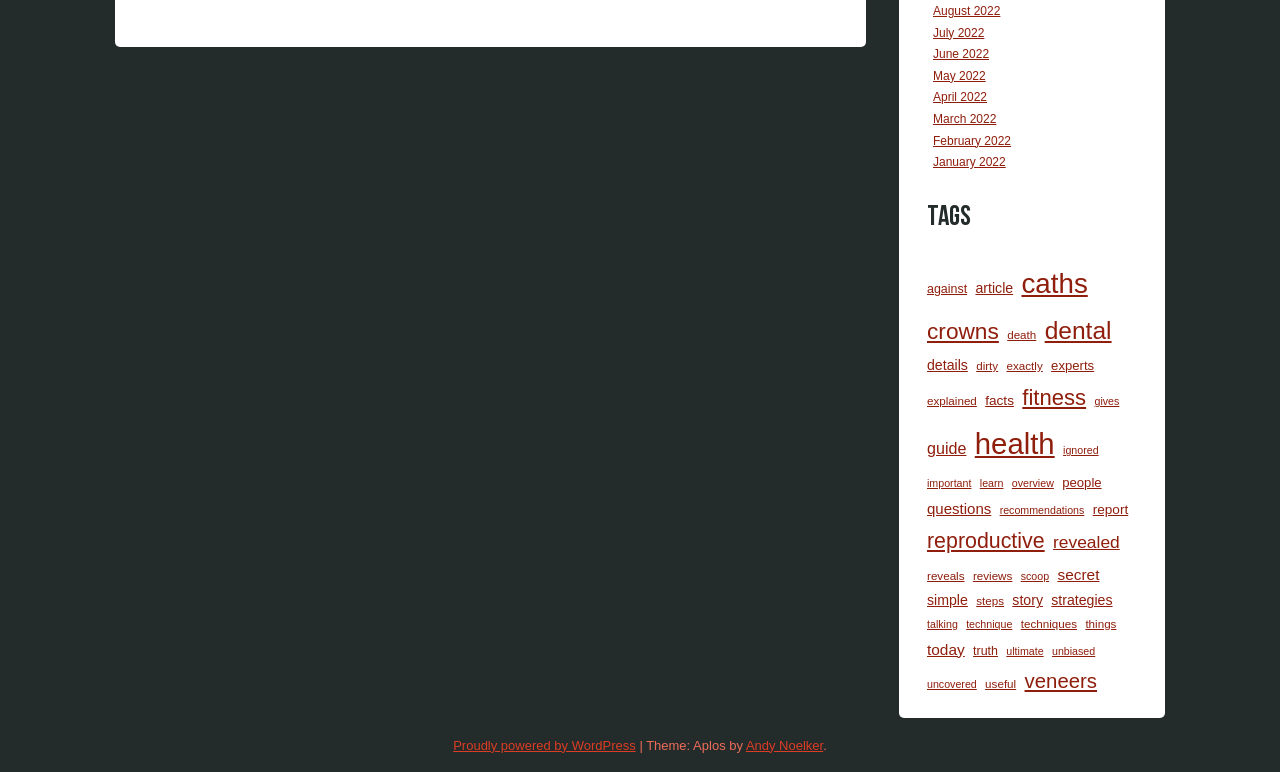Can you find the bounding box coordinates of the area I should click to execute the following instruction: "Check the published date of the post"?

None